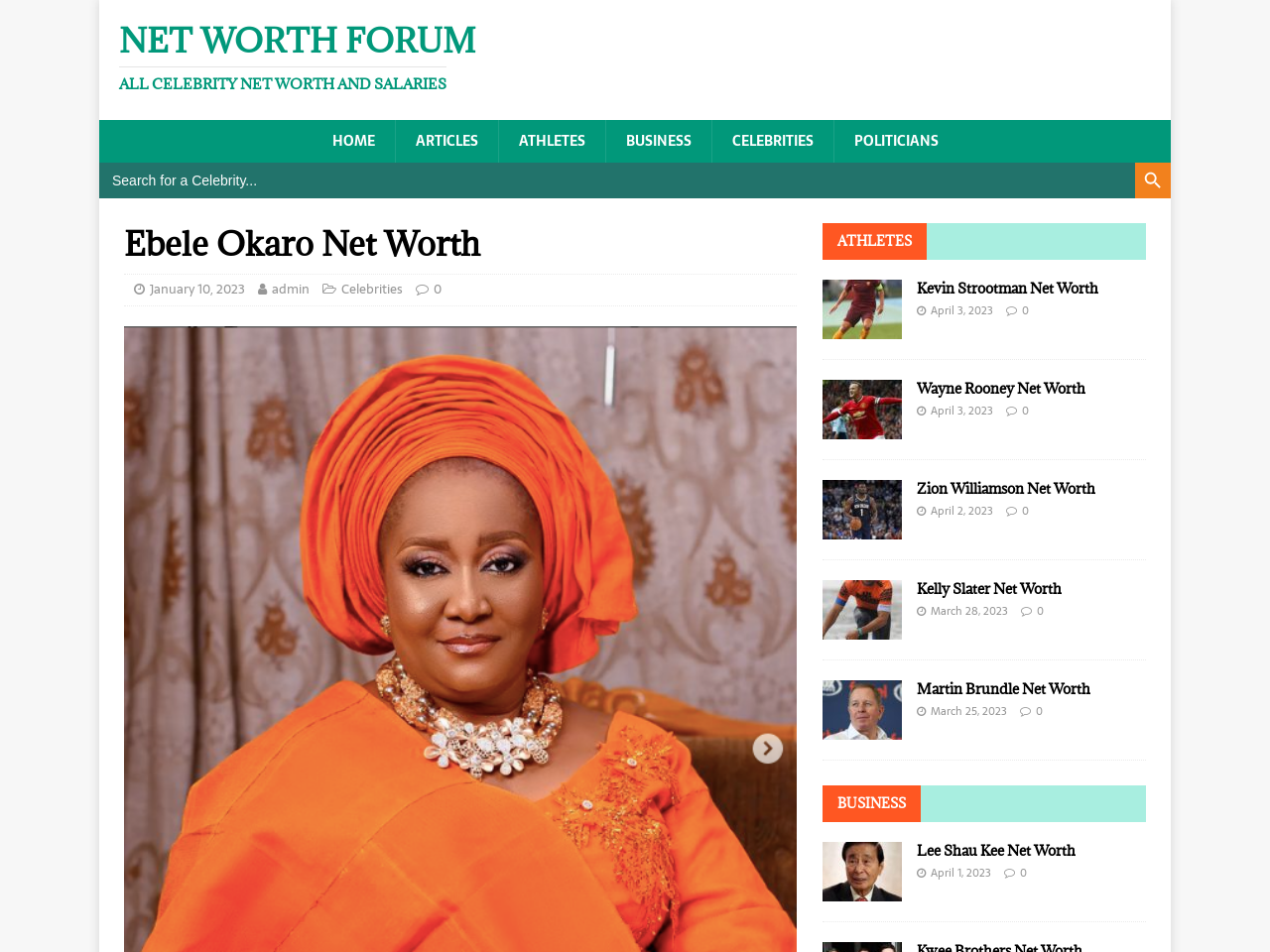Bounding box coordinates should be provided in the format (top-left x, top-left y, bottom-right x, bottom-right y) with all values between 0 and 1. Identify the bounding box for this UI element: title="Martin Brundle Net Worth"

[0.647, 0.753, 0.71, 0.776]